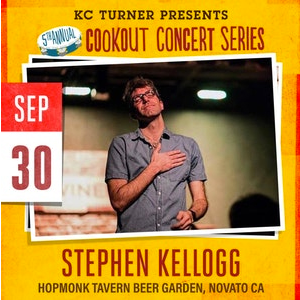Observe the image and answer the following question in detail: Who is hosting the concert?

The poster mentions that the concert is hosted by KC Turner, suggesting that KC Turner is the organizer or promoter of the event.